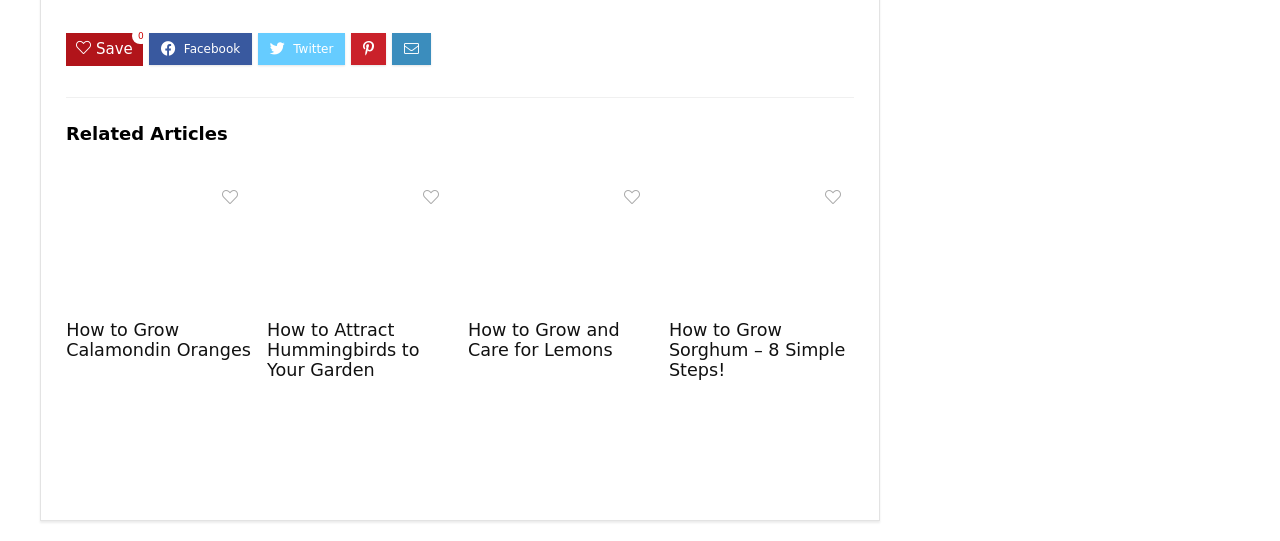Given the element description, predict the bounding box coordinates in the format (top-left x, top-left y, bottom-right x, bottom-right y). Make sure all values are between 0 and 1. Here is the element description: alt="hummingbirds"

[0.209, 0.338, 0.353, 0.373]